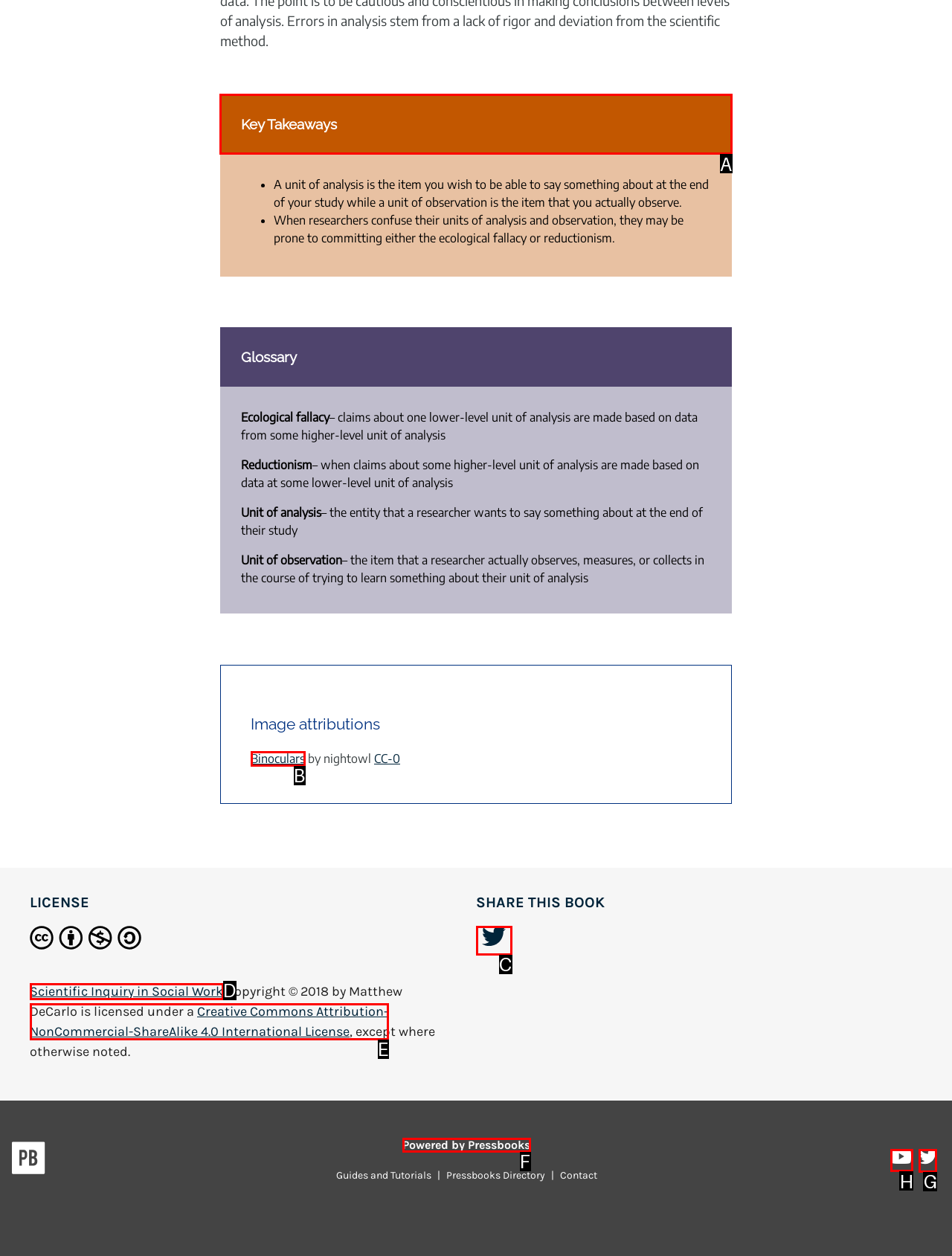Tell me which option I should click to complete the following task: Click on 'Key Takeaways'
Answer with the option's letter from the given choices directly.

A